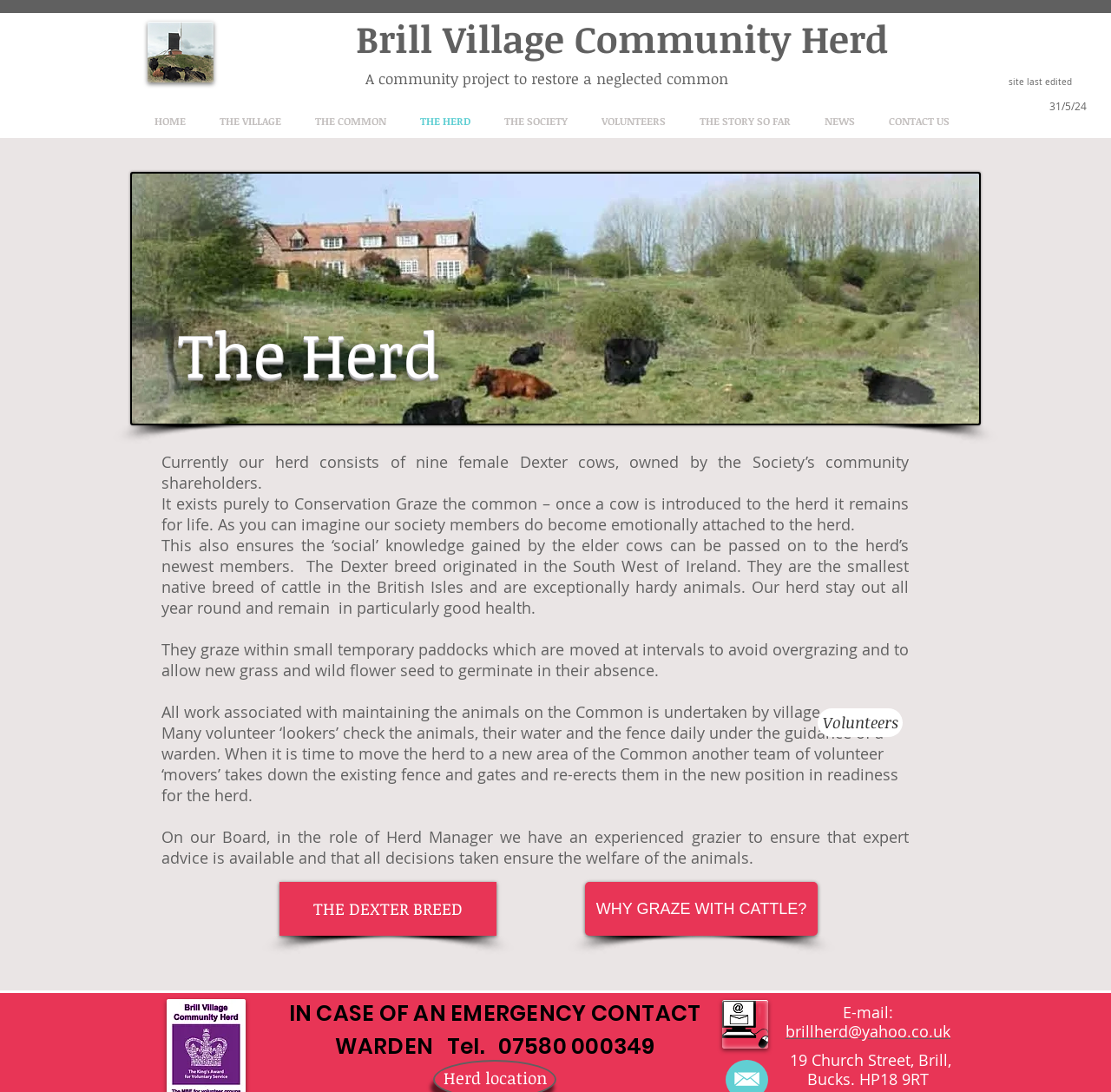Please find and generate the text of the main heading on the webpage.

Brill Village Community Herd